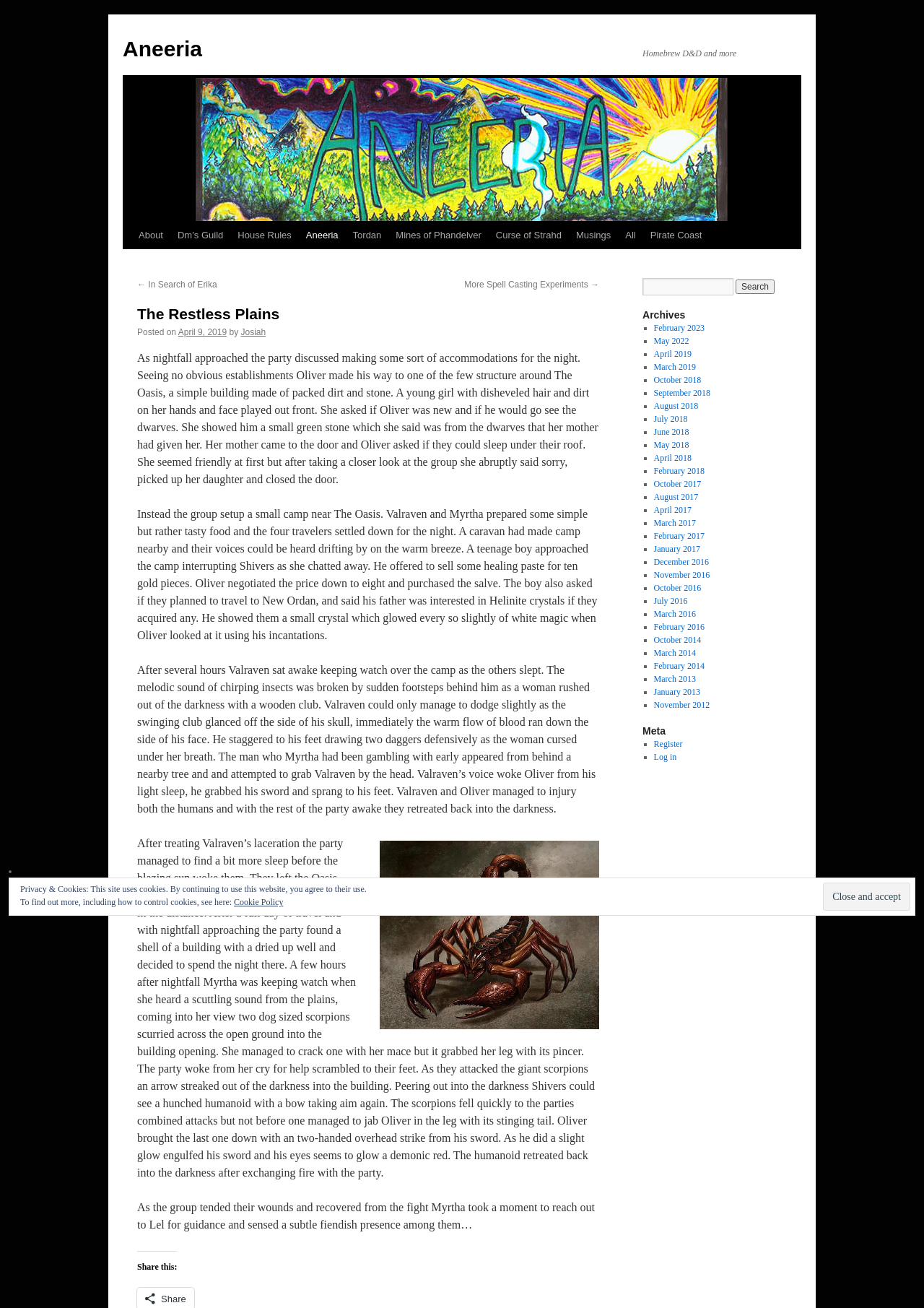Locate the bounding box of the UI element defined by this description: "June 2018". The coordinates should be given as four float numbers between 0 and 1, formatted as [left, top, right, bottom].

[0.707, 0.326, 0.746, 0.334]